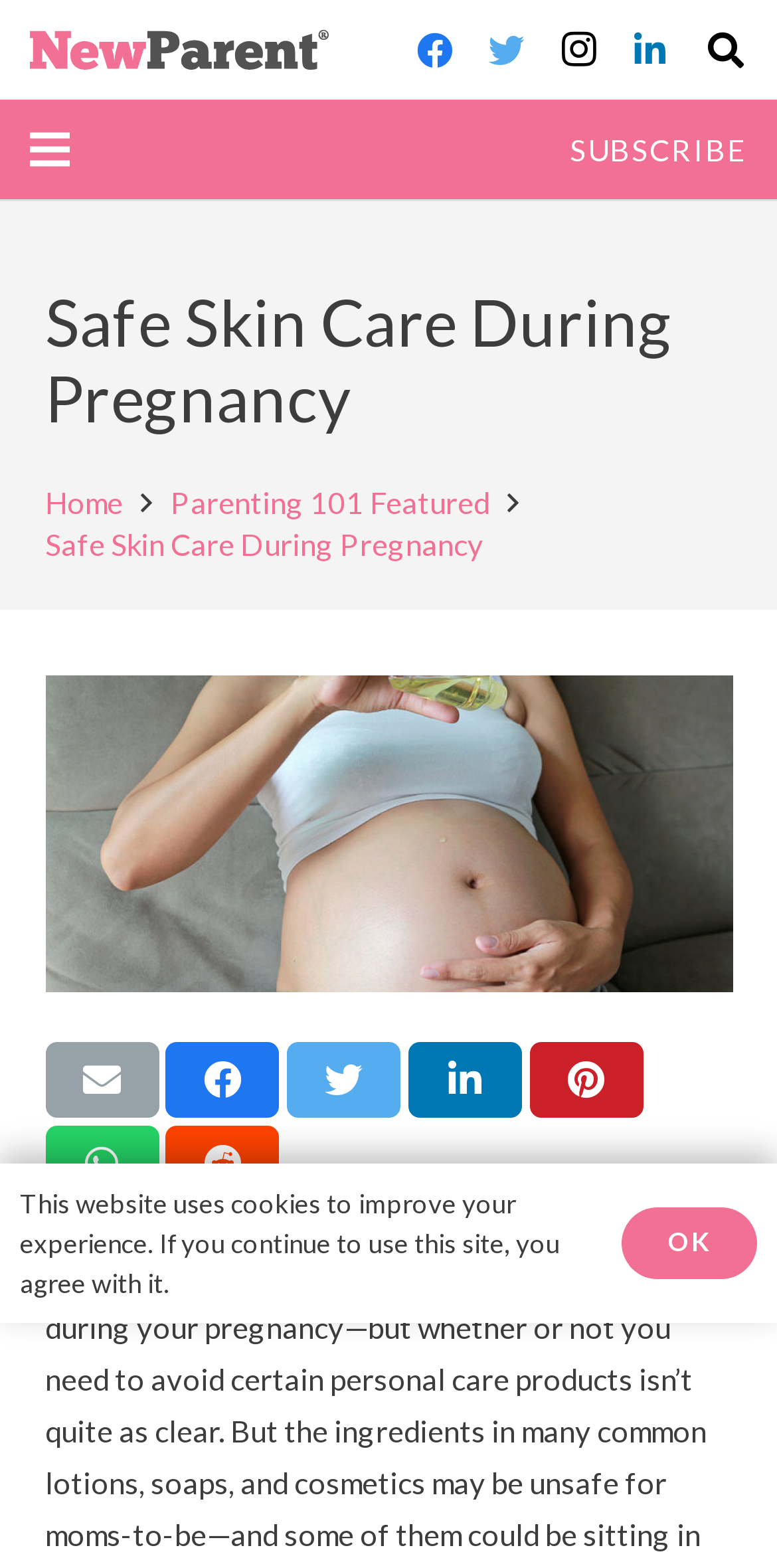Locate the bounding box coordinates of the element that should be clicked to execute the following instruction: "Share this on Twitter".

[0.369, 0.664, 0.516, 0.713]